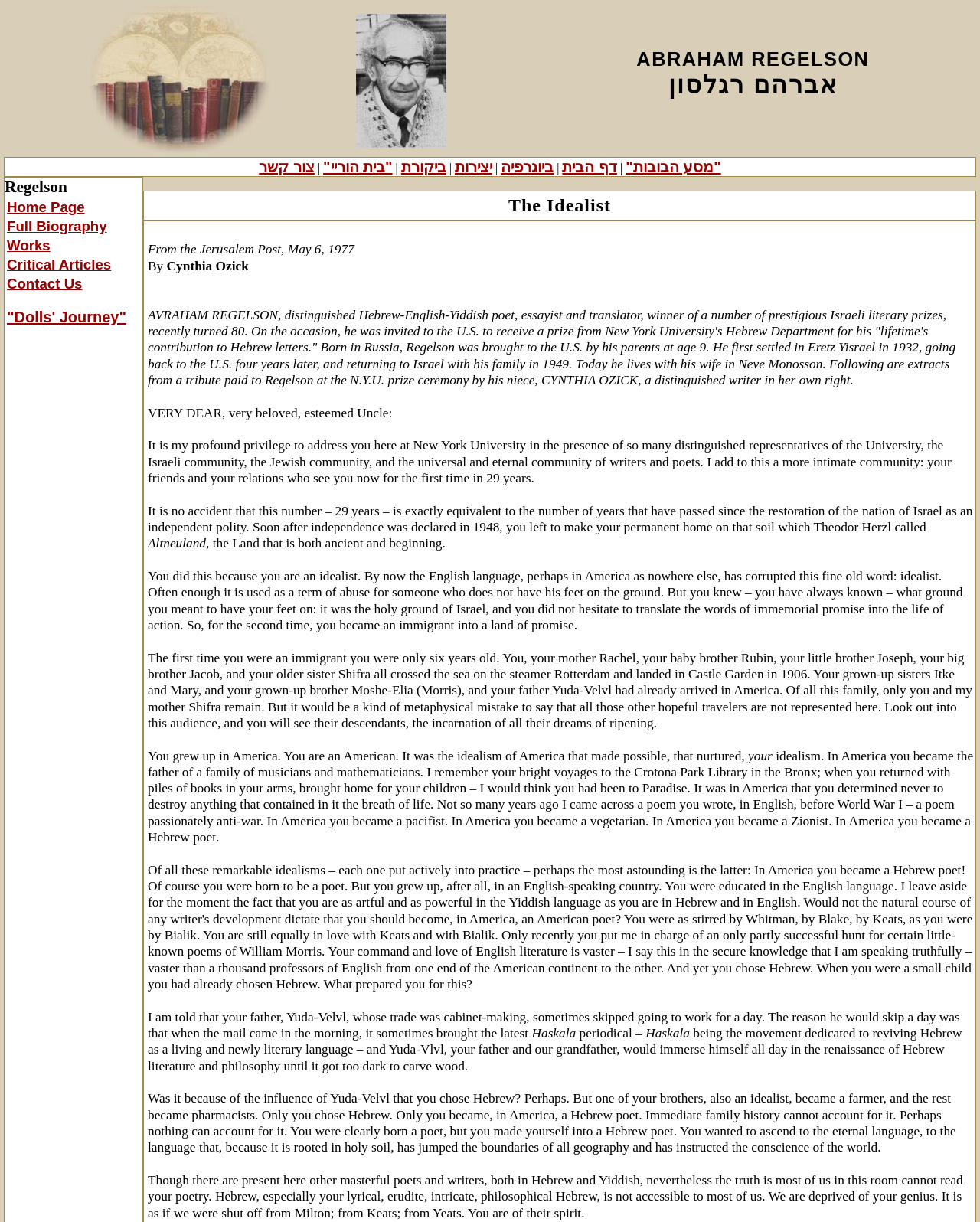What language is used in the Hebrew section of the website?
From the image, respond using a single word or phrase.

Hebrew